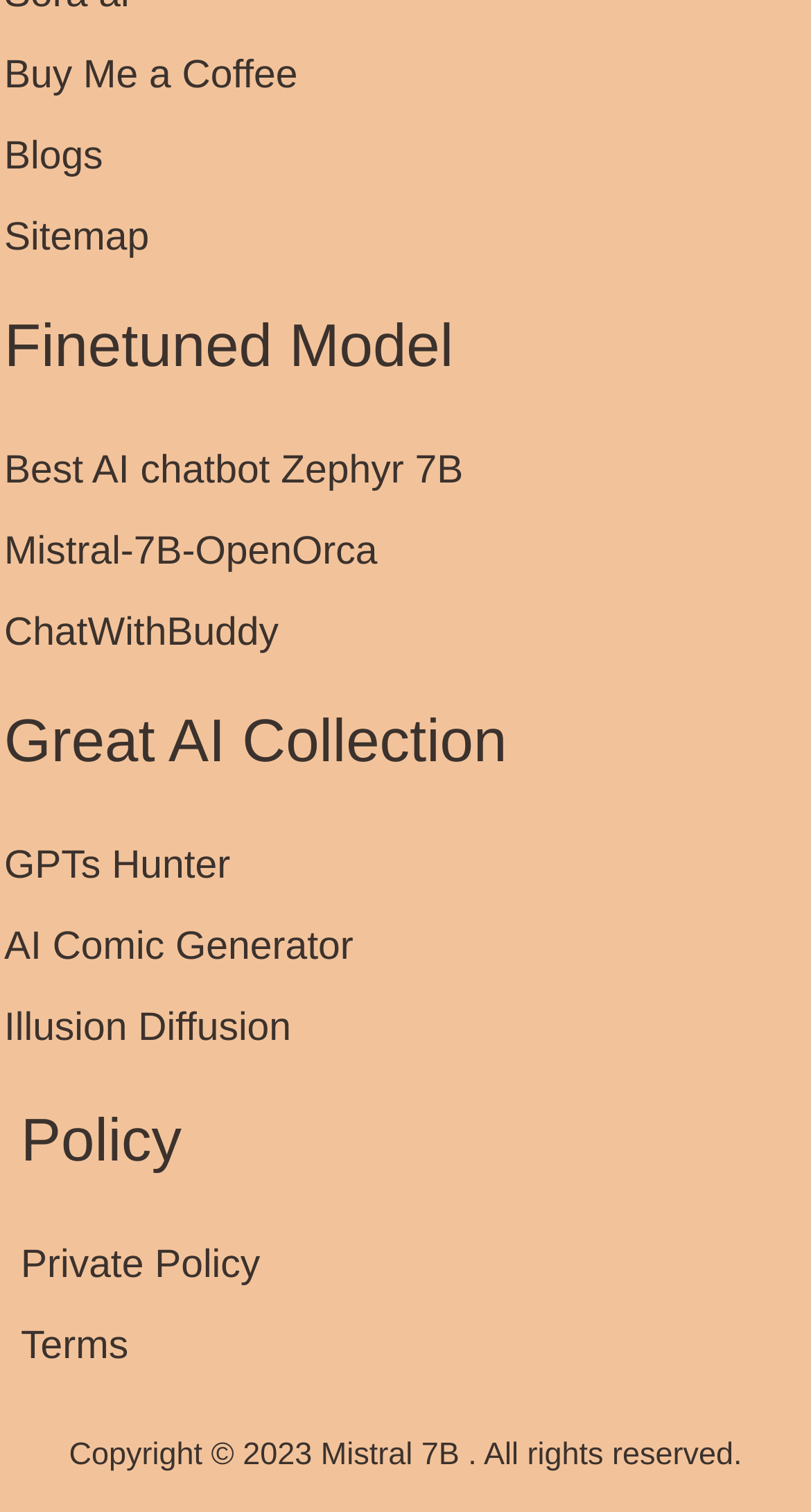Please identify the bounding box coordinates of the element that needs to be clicked to execute the following command: "Learn about the Best AI chatbot Zephyr 7B". Provide the bounding box using four float numbers between 0 and 1, formatted as [left, top, right, bottom].

[0.005, 0.298, 0.571, 0.326]